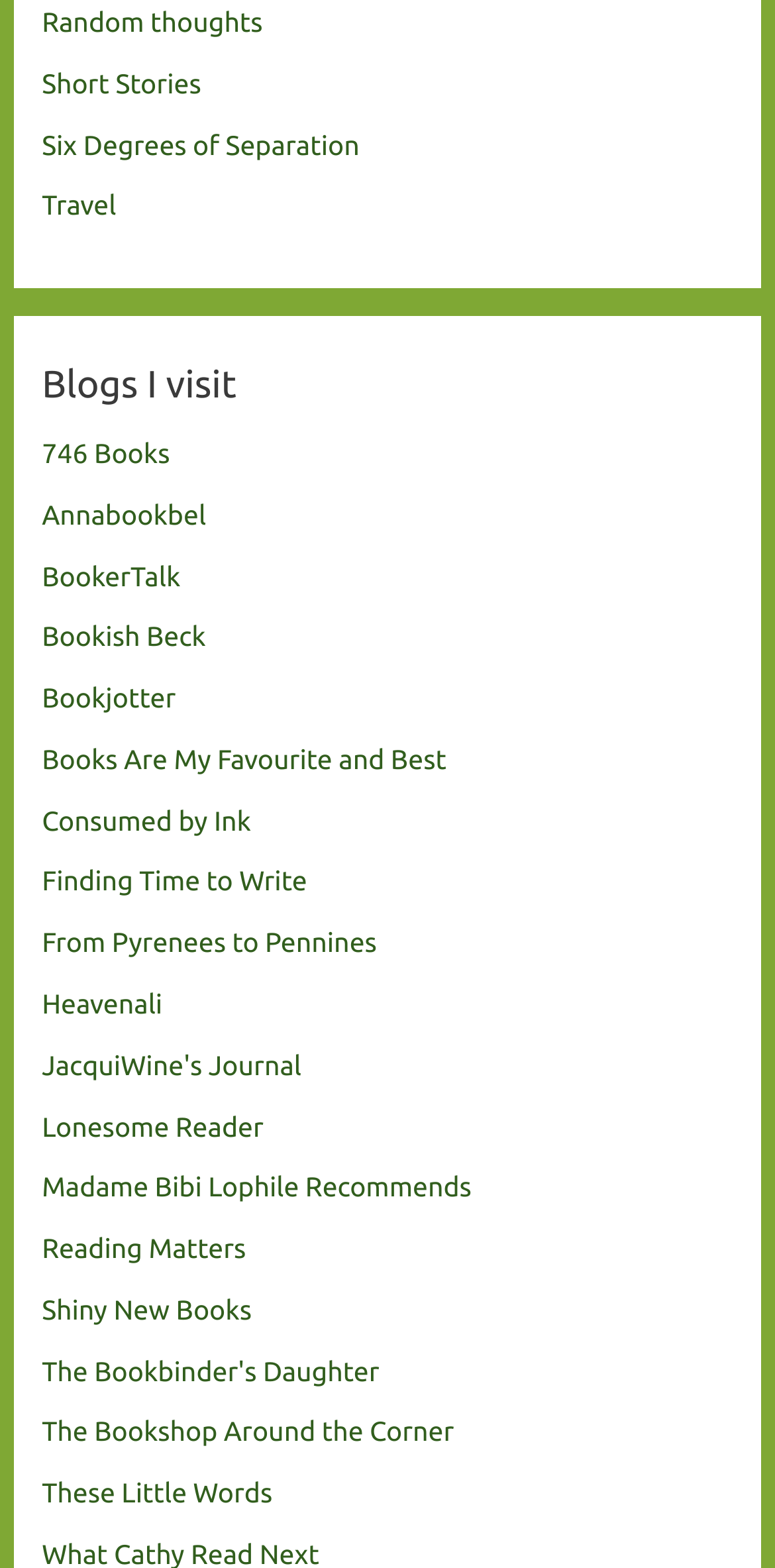Locate the coordinates of the bounding box for the clickable region that fulfills this instruction: "Check out the 'Bookish Beck' blog".

[0.054, 0.396, 0.266, 0.416]